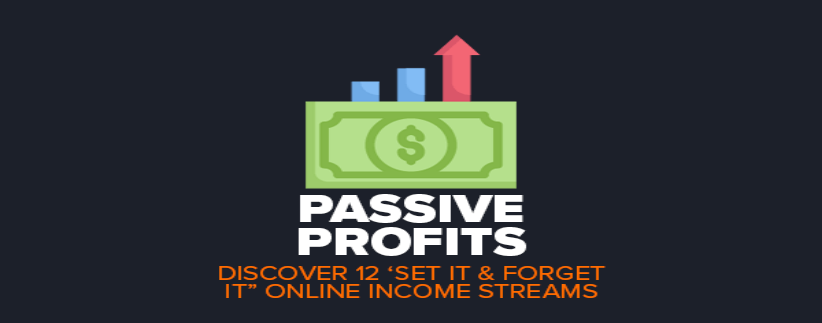Using the information from the screenshot, answer the following question thoroughly:
What does the upward-pointing red arrow represent?

The caption explains that the modern graphic above the dollar bill features a bar chart with two blue bars and an upward-pointing red arrow, illustrating increasing income or success over time.